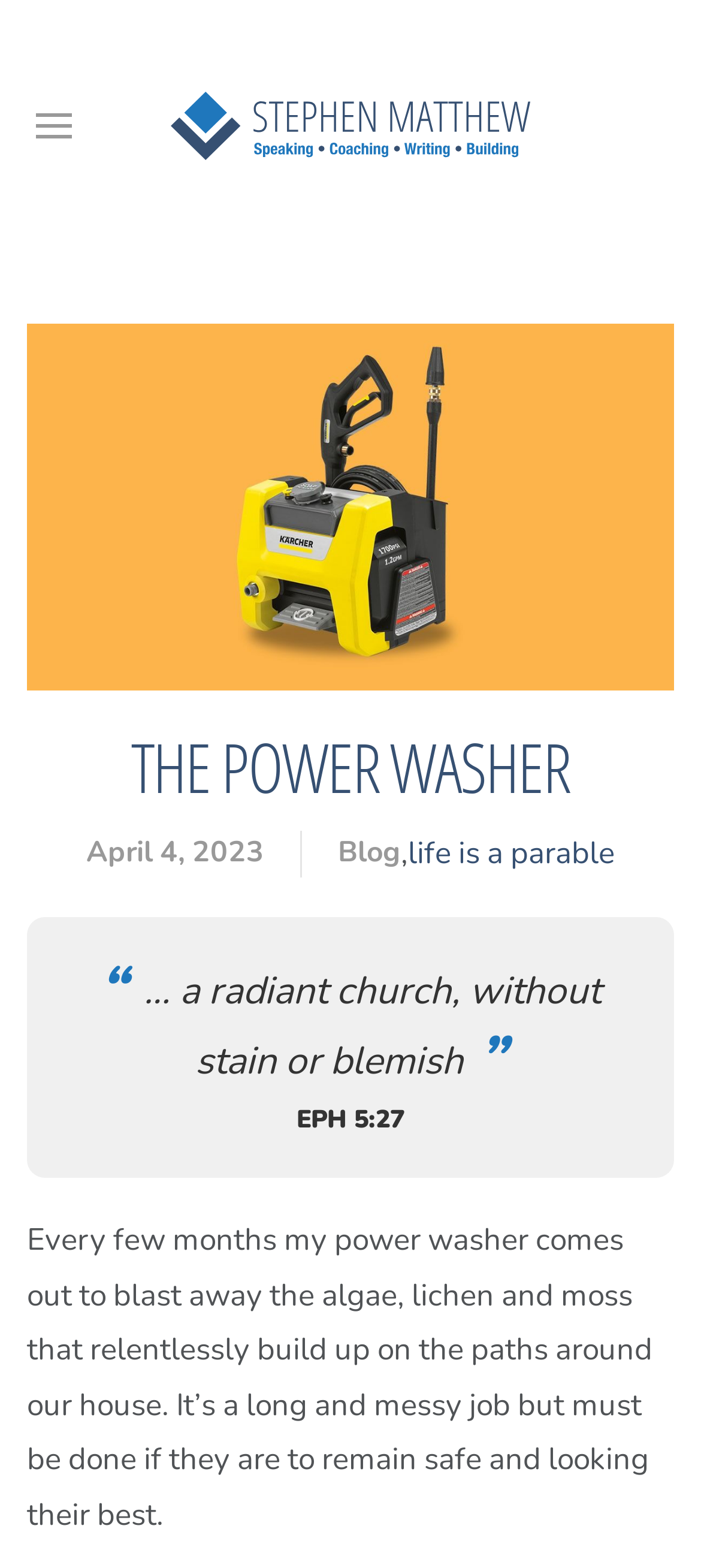Review the image closely and give a comprehensive answer to the question: What is the author's name?

I found the author's name by looking at the Root Element 'The Power Washer - Stephen Matthew', which suggests that Stephen Matthew is the author of the blog.